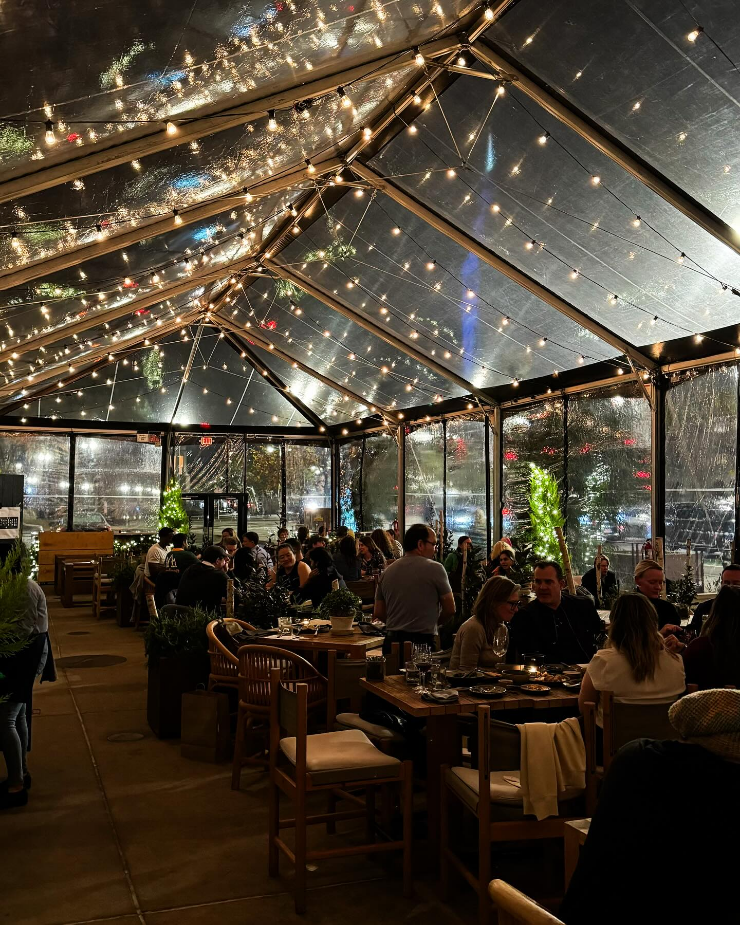Paint a vivid picture with your words by describing the image in detail.

The image captures the enchanting atmosphere of the Après-Ski Chalet at 1 Hotel San Francisco, a cozy dining venue adorned with festive decorations. Encased in a clear tent, the space is illuminated by charming string lights that create a warm, inviting glow, enhancing the winter wonderland vibe. Guests gather at elegantly set tables, enjoying their evening amidst lush greenery and holiday decorations. The scene conveys a sense of community and celebration, making it an ideal spot for festive gatherings and memorable Instagram moments during the holiday season. This picturesque setting is part of a seasonal takeover running from December 2nd, 2023, to January 19th, 2024, merging the elegance of San Francisco with the joy of winter festivities.